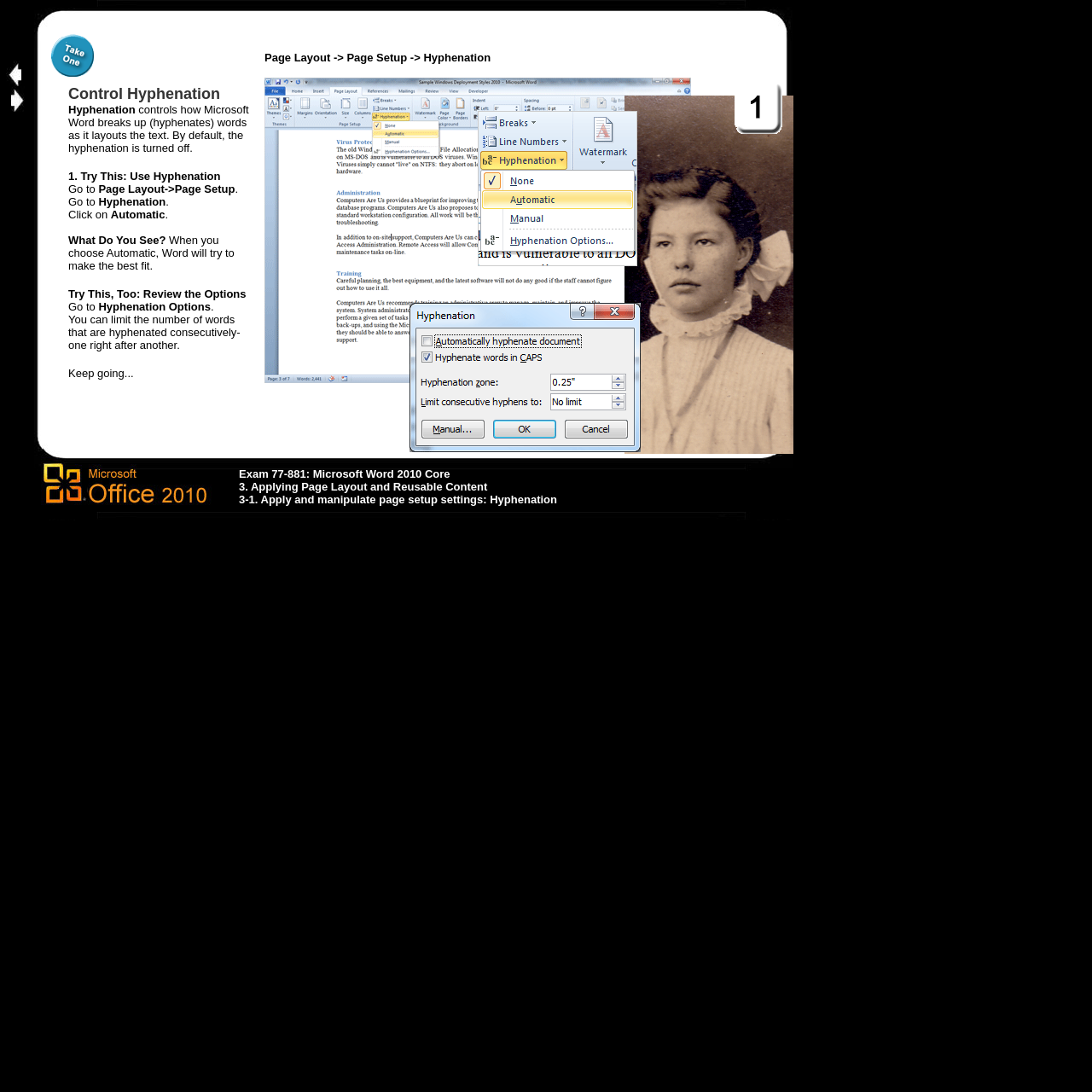Please examine the image and provide a detailed answer to the question: What is the exam number related to Microsoft Word 2010 Core?

The exam number related to Microsoft Word 2010 Core is 77-881, which is mentioned in the text 'Exam 77-881: Microsoft Word 2010 Core'.